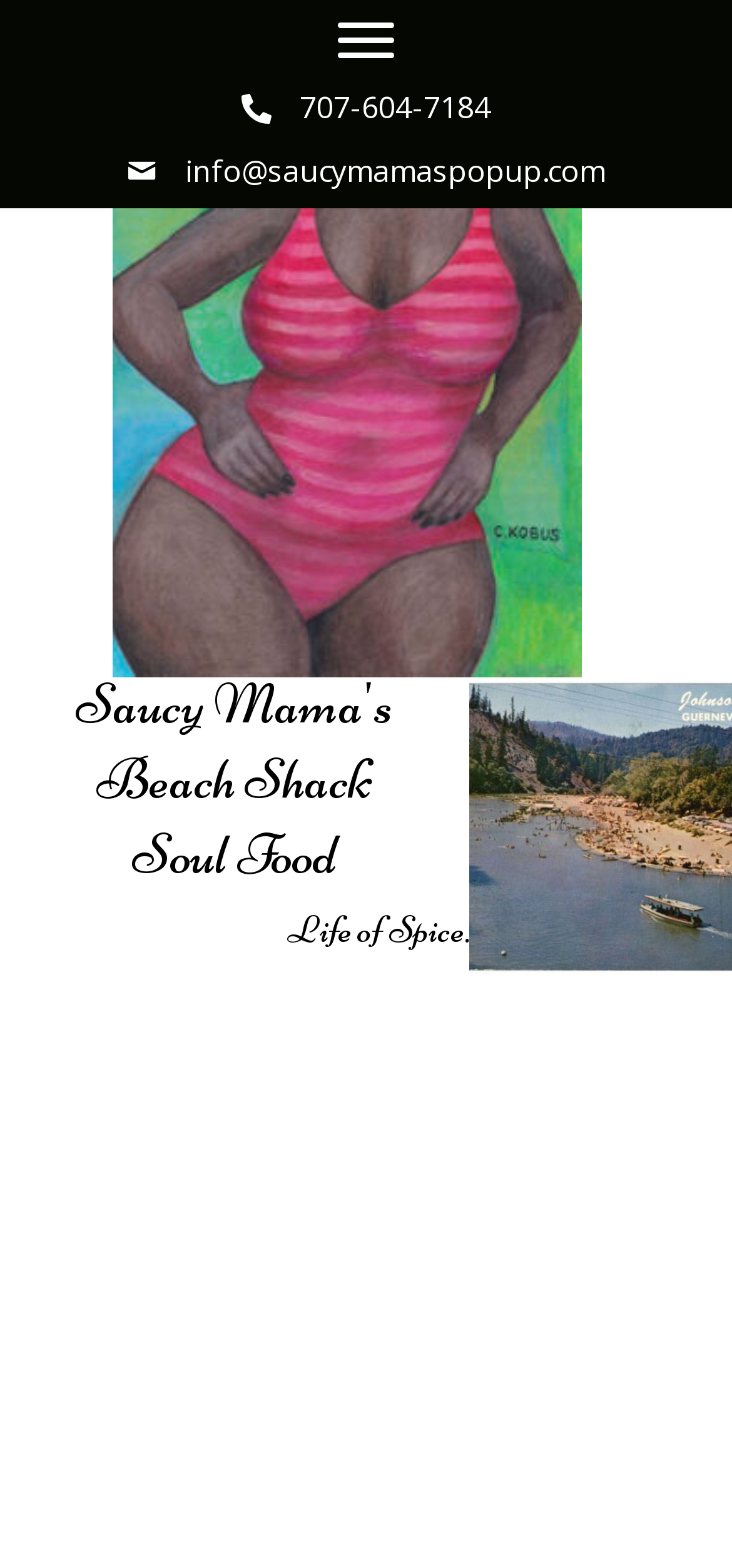What is the phone number of Saucy Mama's Pop Up?
Look at the image and construct a detailed response to the question.

I found the phone number by looking at the link element with the text '707-604-7184' which is located at the top of the page.